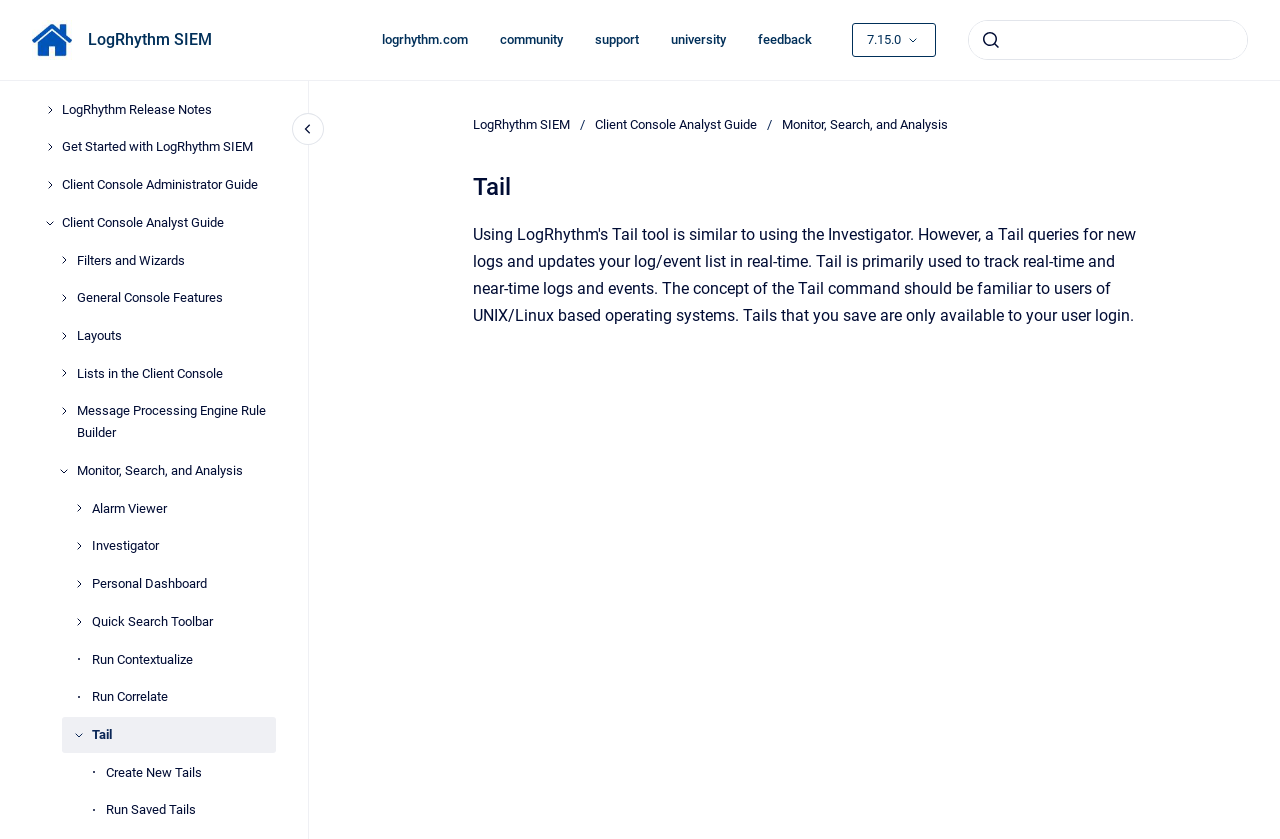What is the version of the page?
Using the image, respond with a single word or phrase.

7.15.0